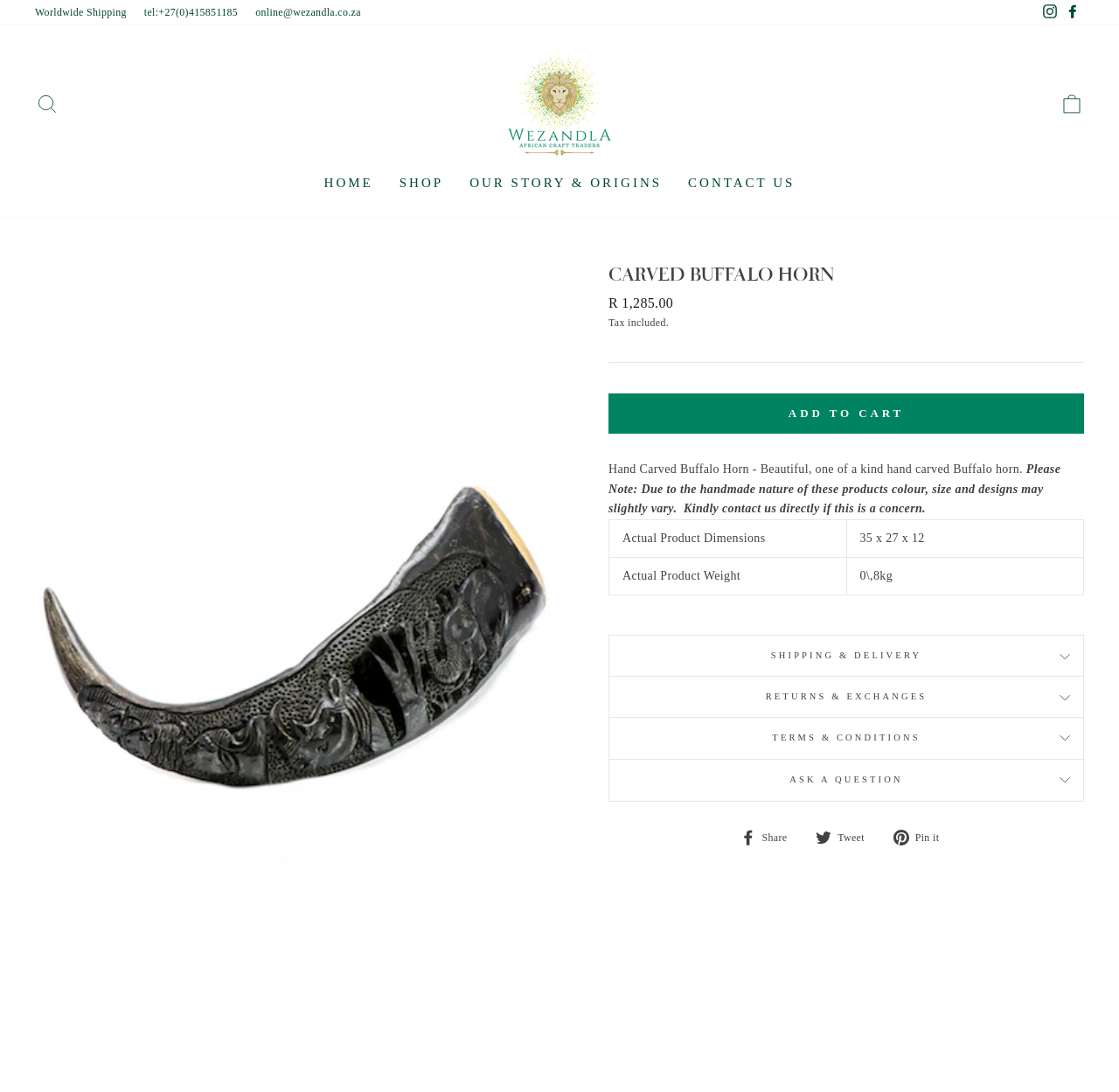Please determine the bounding box coordinates of the element's region to click in order to carry out the following instruction: "Ask a question". The coordinates should be four float numbers between 0 and 1, i.e., [left, top, right, bottom].

[0.544, 0.695, 0.969, 0.733]